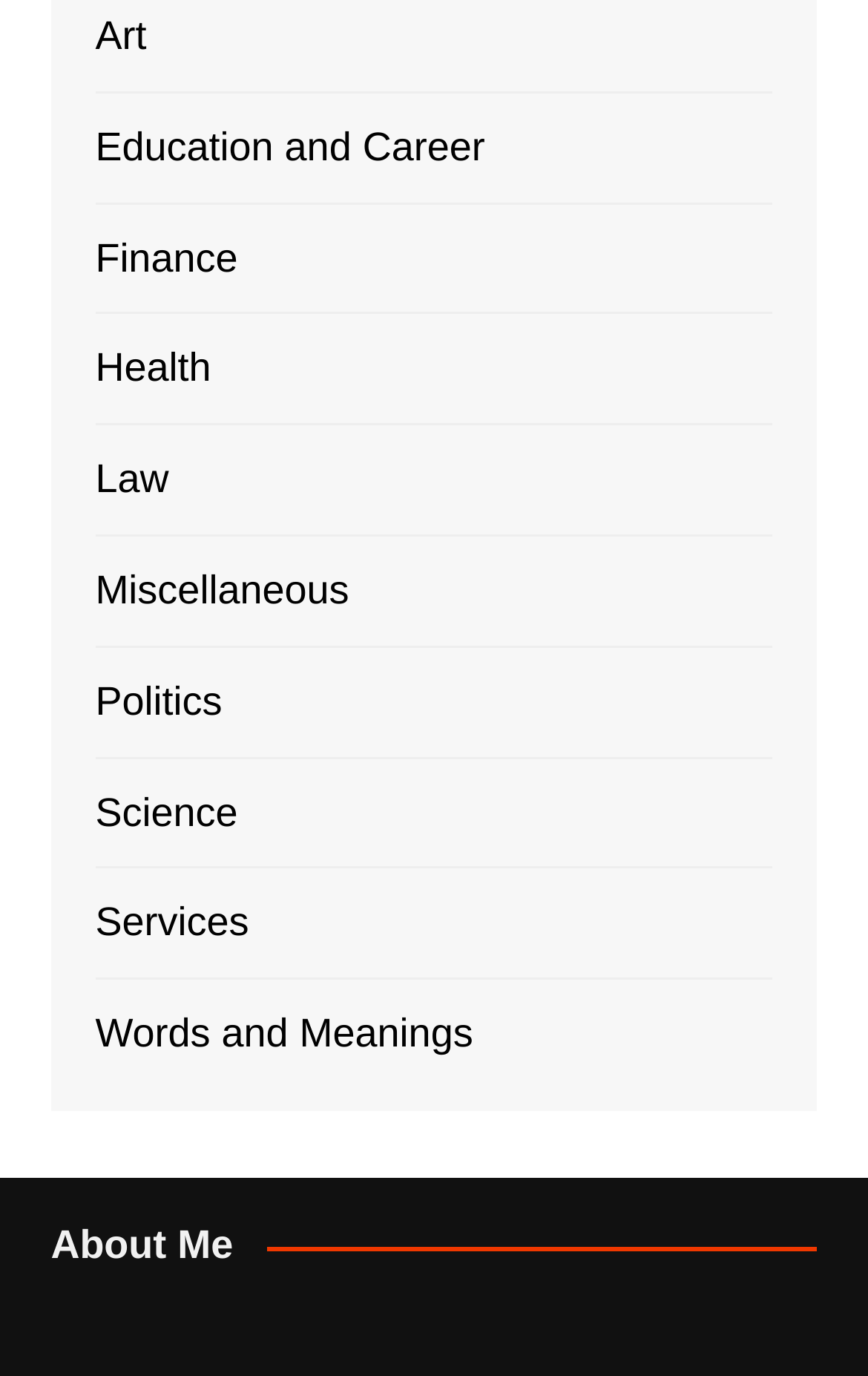What is the topic of the heading at the bottom?
Please describe in detail the information shown in the image to answer the question.

The heading at the bottom of the webpage has the text 'About Me', which suggests that the topic of this section is related to the author or creator of the webpage.